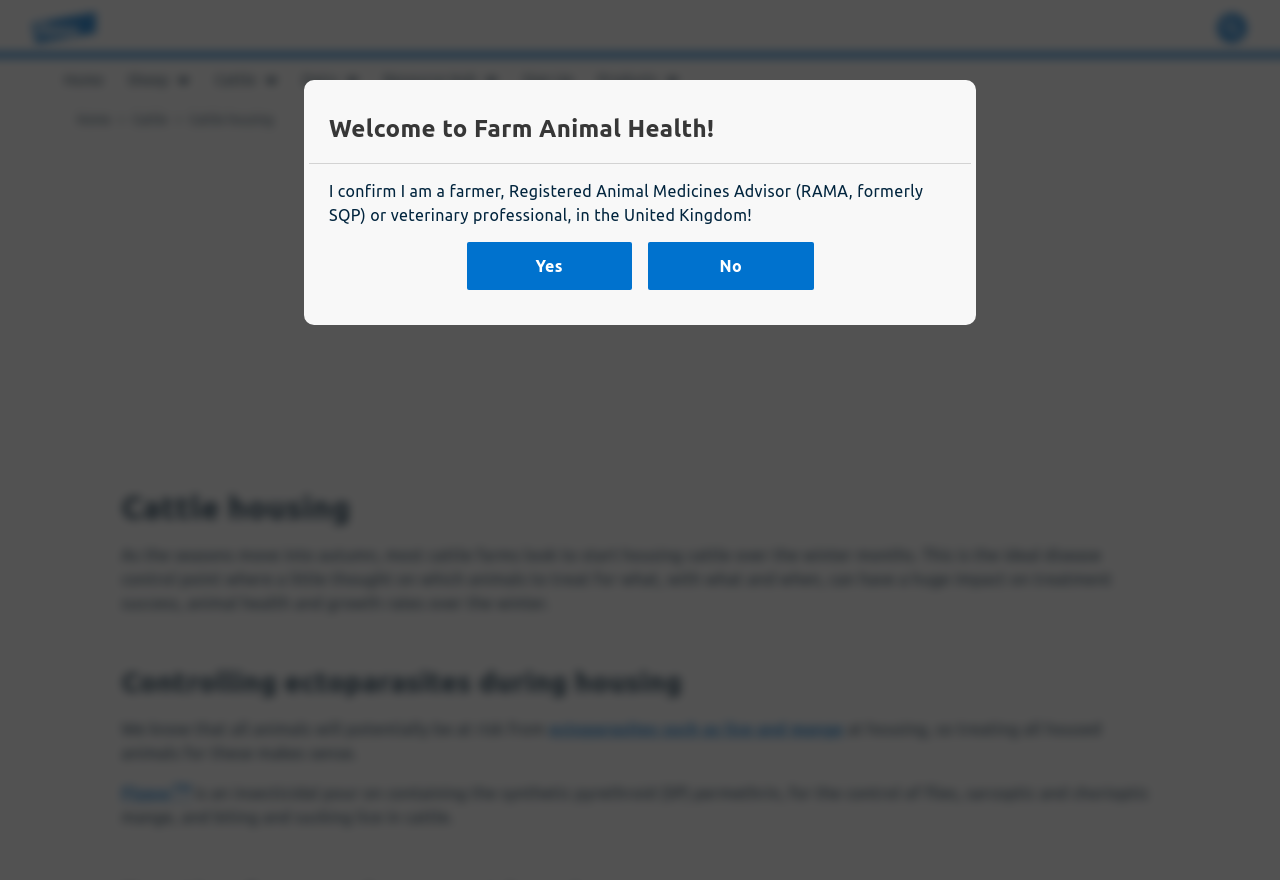Using the description "Resource Hub", predict the bounding box of the relevant HTML element.

[0.3, 0.066, 0.372, 0.116]